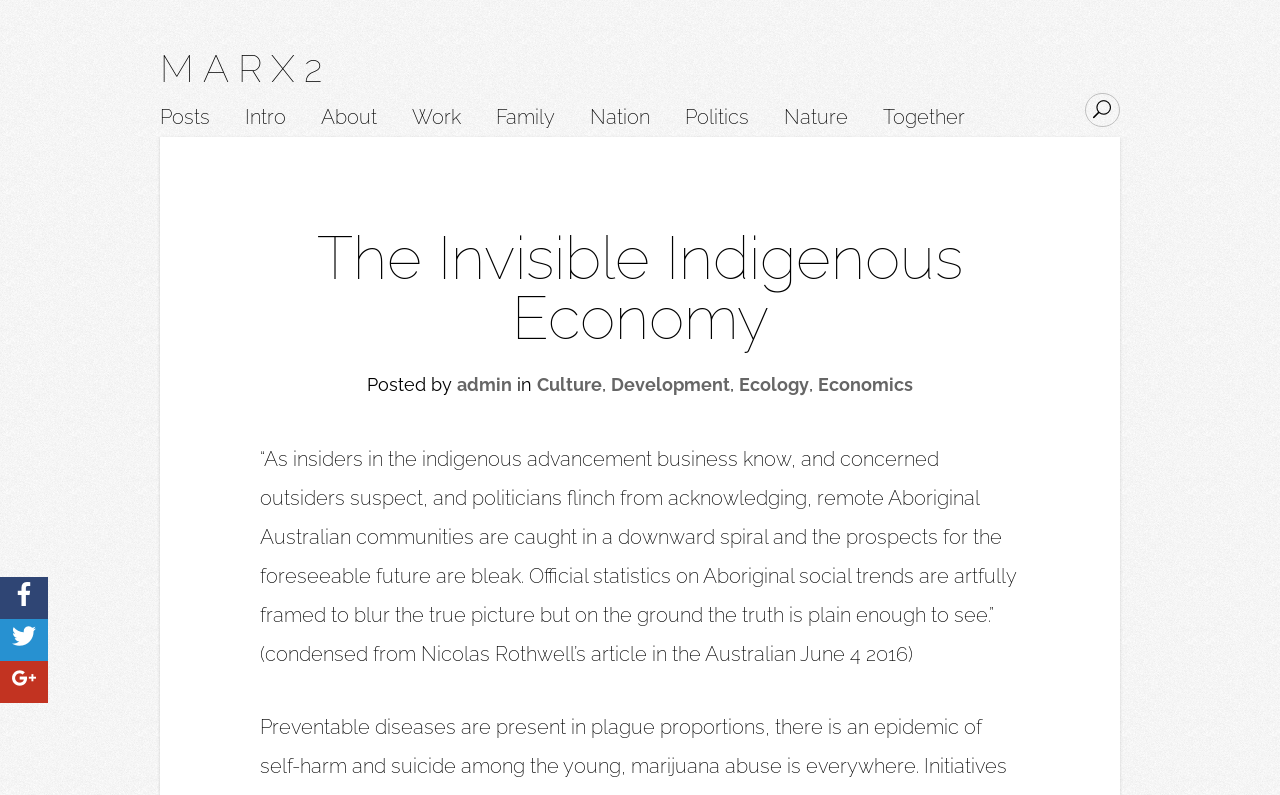Give a one-word or short-phrase answer to the following question: 
How many categories are listed in the top navigation bar?

8